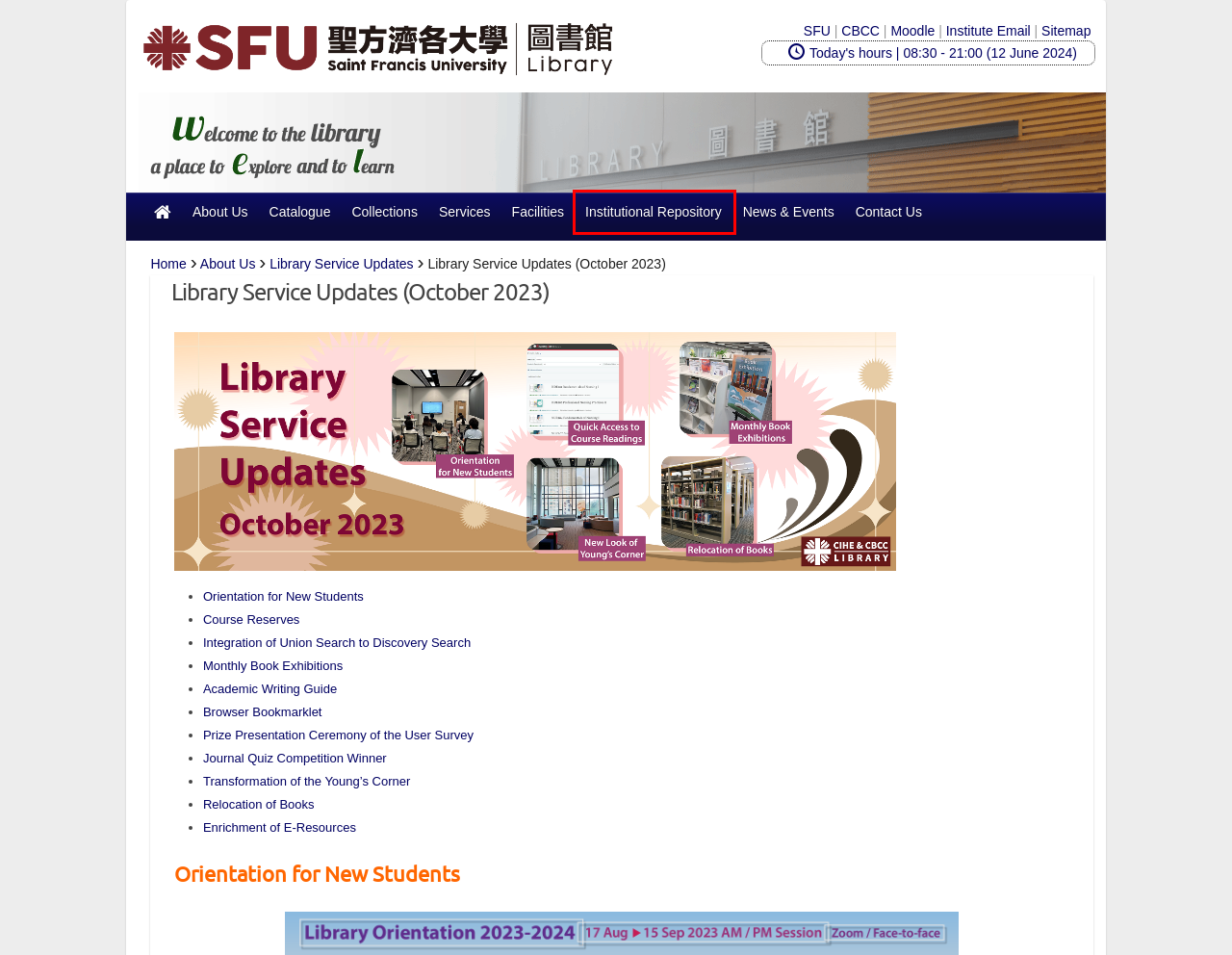You are provided with a screenshot of a webpage where a red rectangle bounding box surrounds an element. Choose the description that best matches the new webpage after clicking the element in the red bounding box. Here are the choices:
A. News & Events | Saint Francis University Library
B. Services | Saint Francis University Library
C. Library Service Updates | Saint Francis University Library
D. Caritas Bianchi College of Careers
E. Home
F. About Us | Saint Francis University Library
G. Collections | Saint Francis University Library
H. Home | CIHE Institutional Repository

H